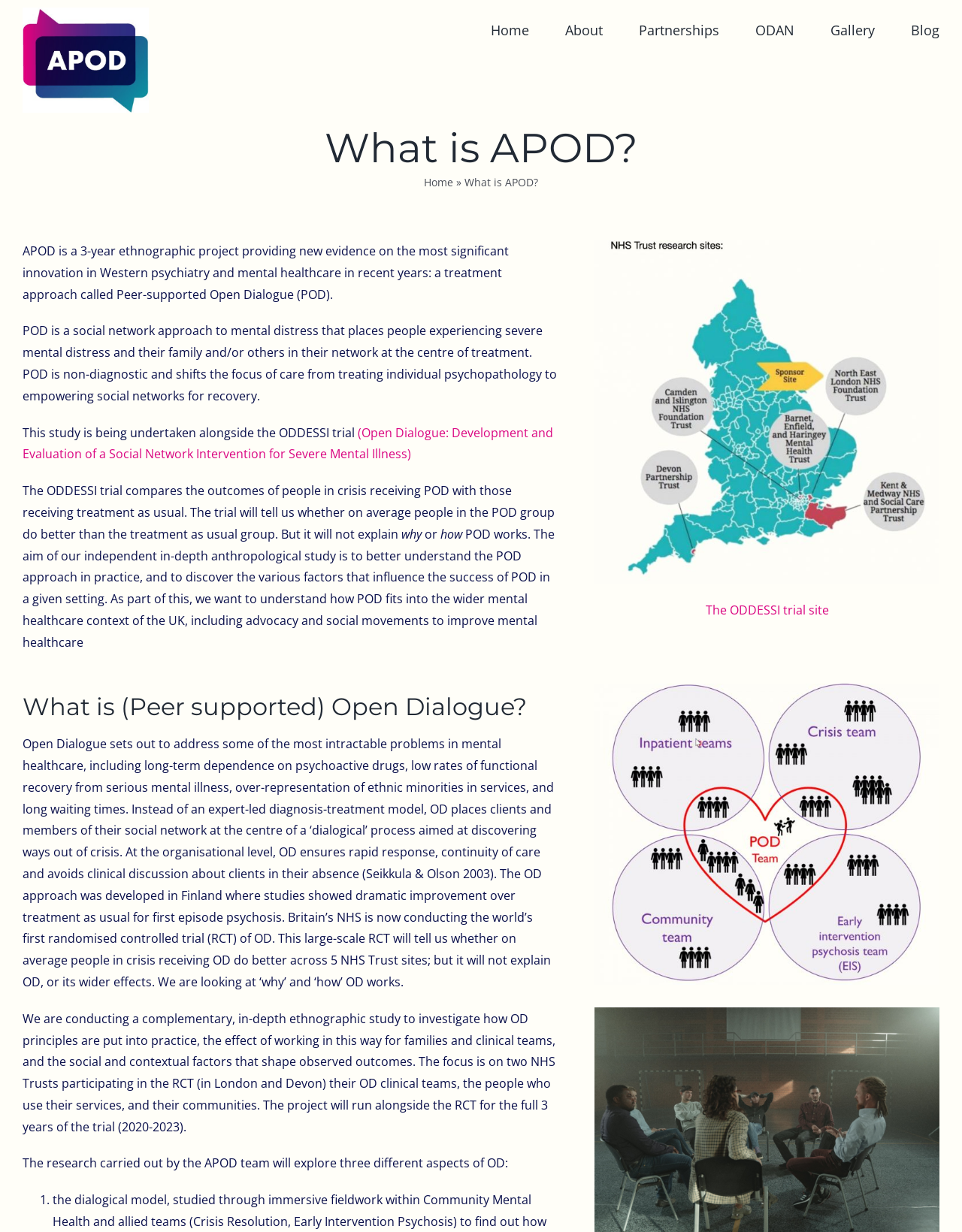Determine the bounding box coordinates of the section I need to click to execute the following instruction: "View the ODDESSI trial site". Provide the coordinates as four float numbers between 0 and 1, i.e., [left, top, right, bottom].

[0.733, 0.488, 0.861, 0.502]